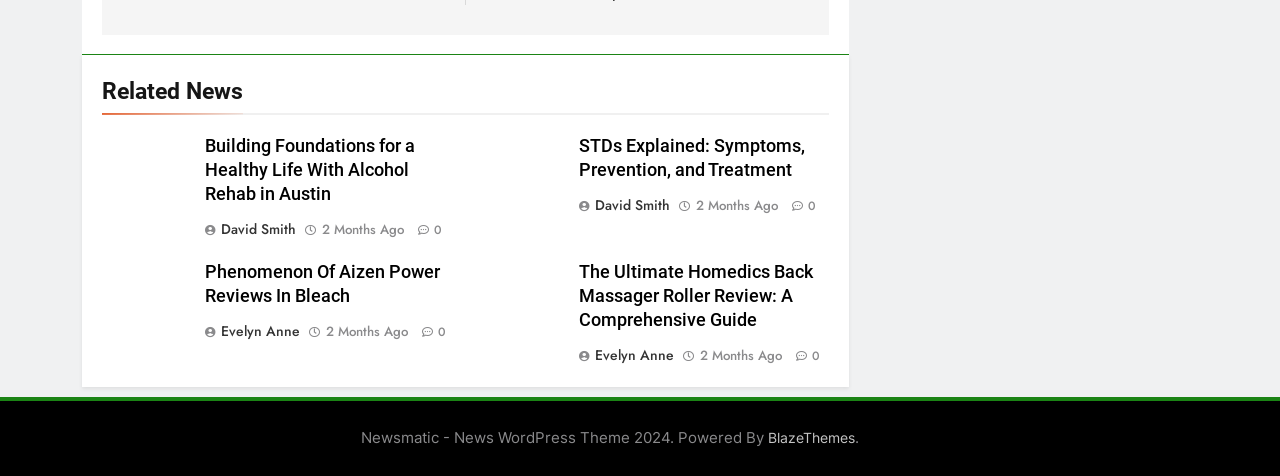Please find the bounding box coordinates of the element that you should click to achieve the following instruction: "Visit BlazeThemes". The coordinates should be presented as four float numbers between 0 and 1: [left, top, right, bottom].

[0.6, 0.901, 0.668, 0.937]